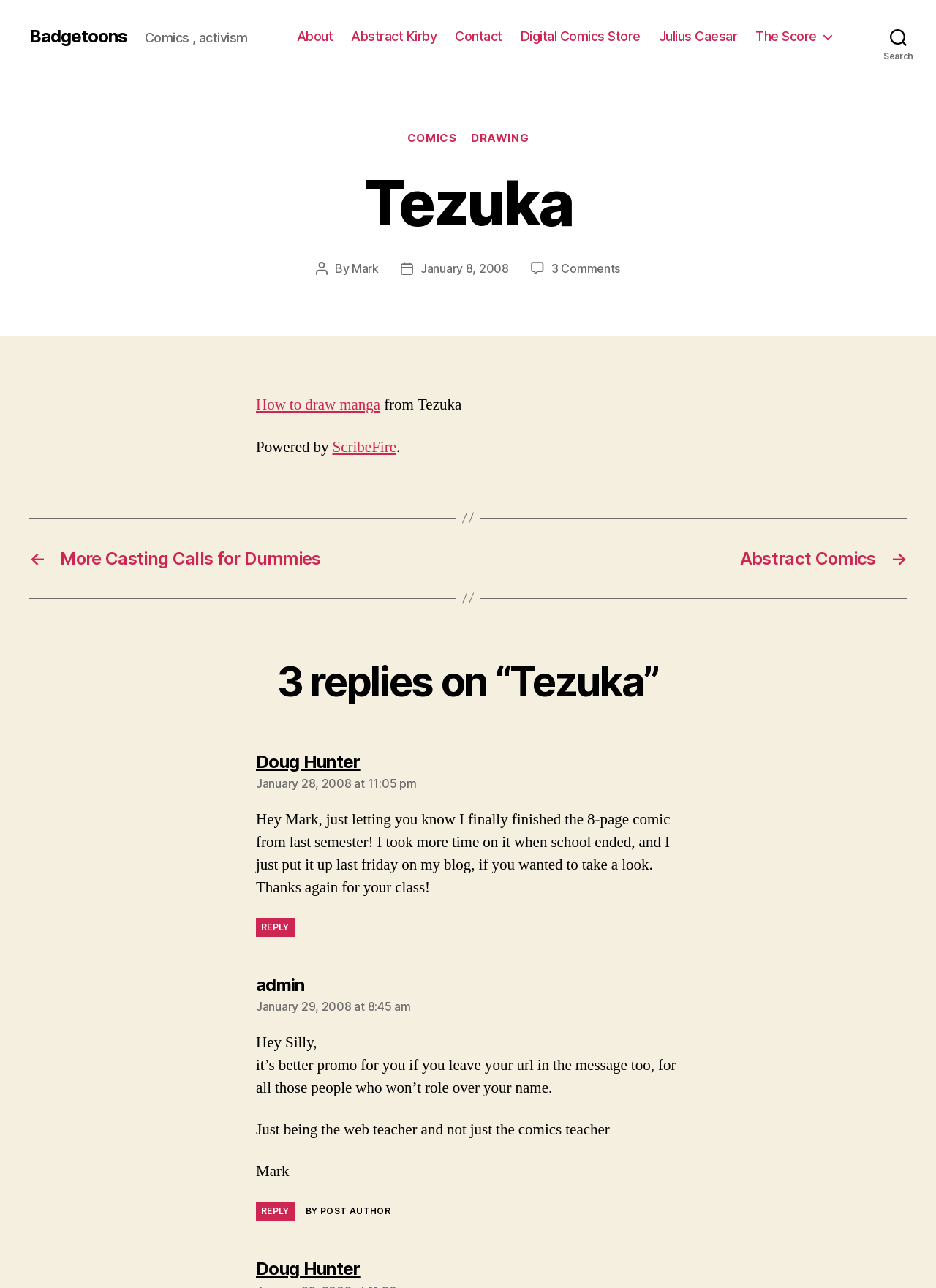Please identify the bounding box coordinates of the clickable element to fulfill the following instruction: "Read the post 'How to draw manga'". The coordinates should be four float numbers between 0 and 1, i.e., [left, top, right, bottom].

[0.273, 0.307, 0.406, 0.322]